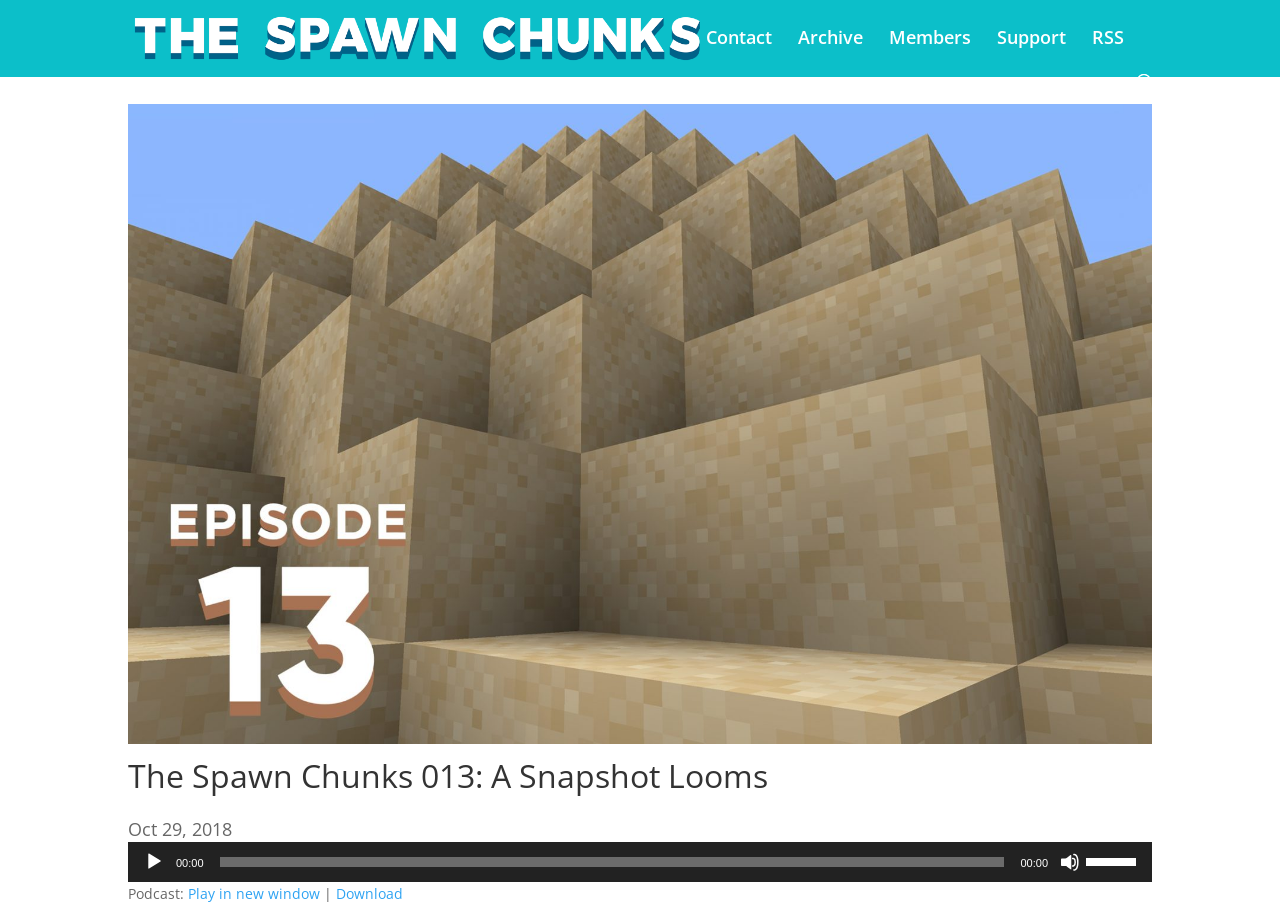Using the image as a reference, answer the following question in as much detail as possible:
What is the name of the podcast?

The name of the podcast can be found in the top-left corner of the webpage, where it says 'The Spawn Chunks - A Minecraft Podcast'.